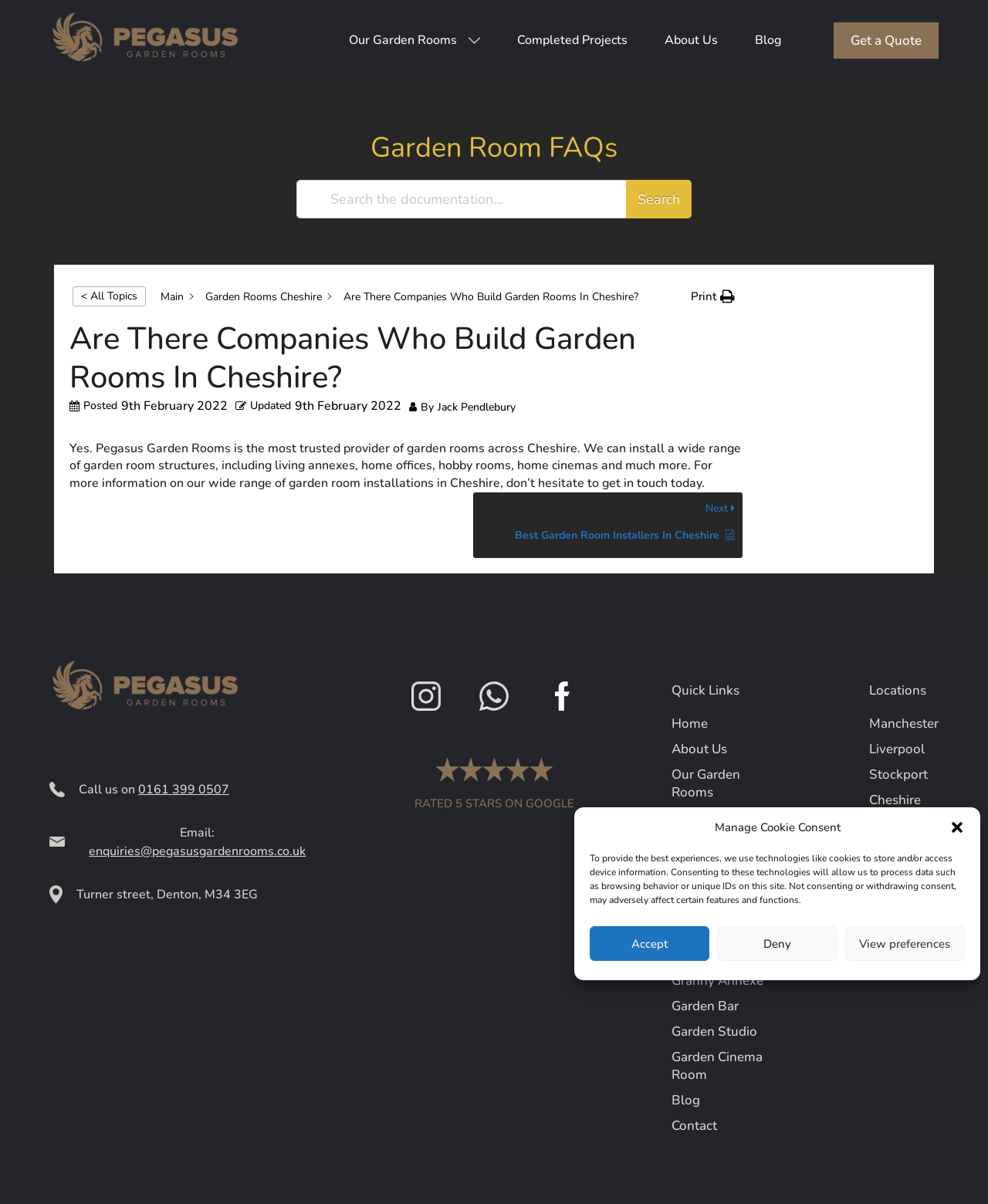What locations do they serve?
Provide a comprehensive and detailed answer to the question.

The locations can be found at the bottom of the webpage, under the 'Locations' section. They are listed as links, indicating that they can be clicked to access more information about the company's services in each location.